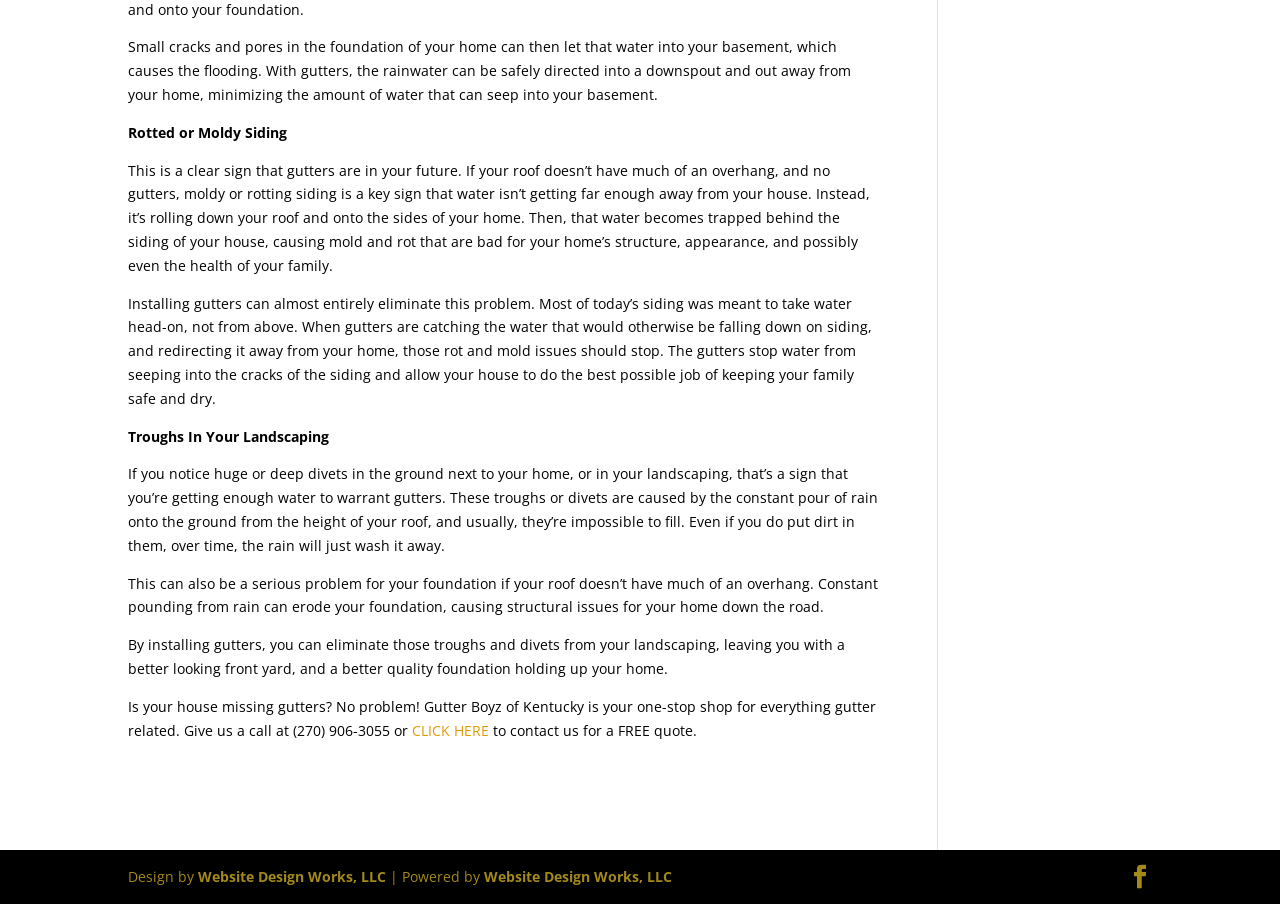Using floating point numbers between 0 and 1, provide the bounding box coordinates in the format (top-left x, top-left y, bottom-right x, bottom-right y). Locate the UI element described here: CLICK HERE

[0.322, 0.797, 0.382, 0.818]